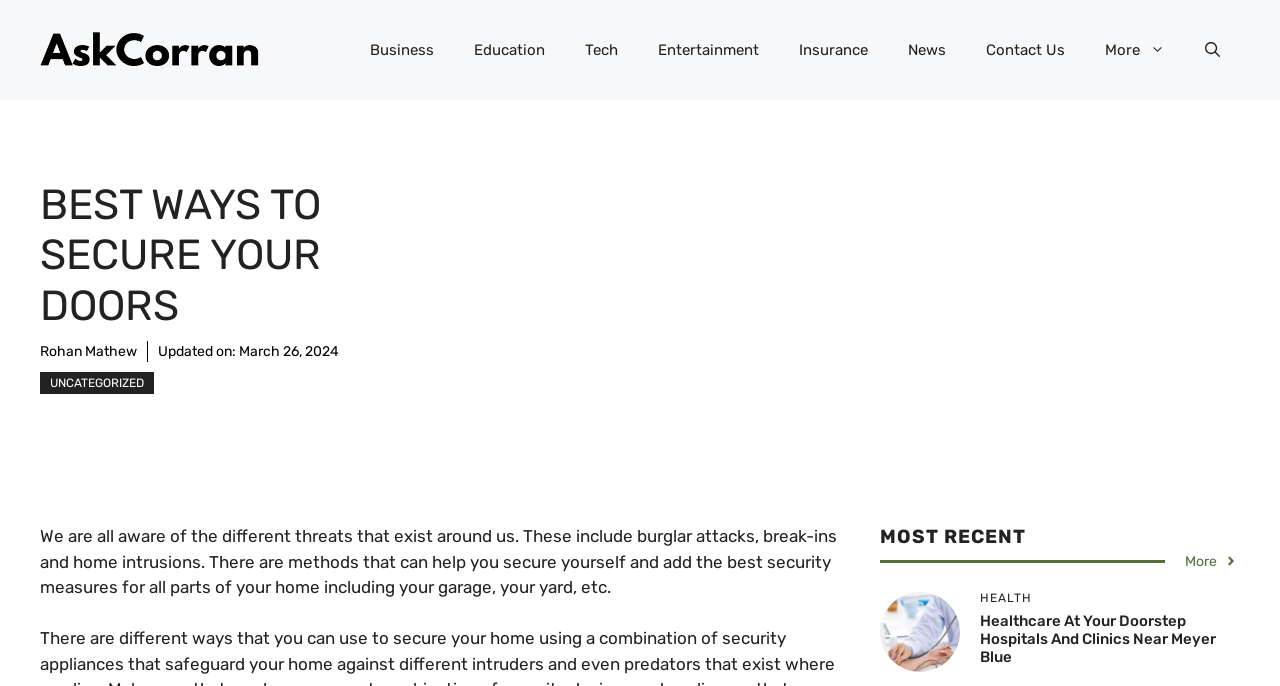Given the element description: "title="Share on Pinterest"", predict the bounding box coordinates of the UI element it refers to, using four float numbers between 0 and 1, i.e., [left, top, right, bottom].

None